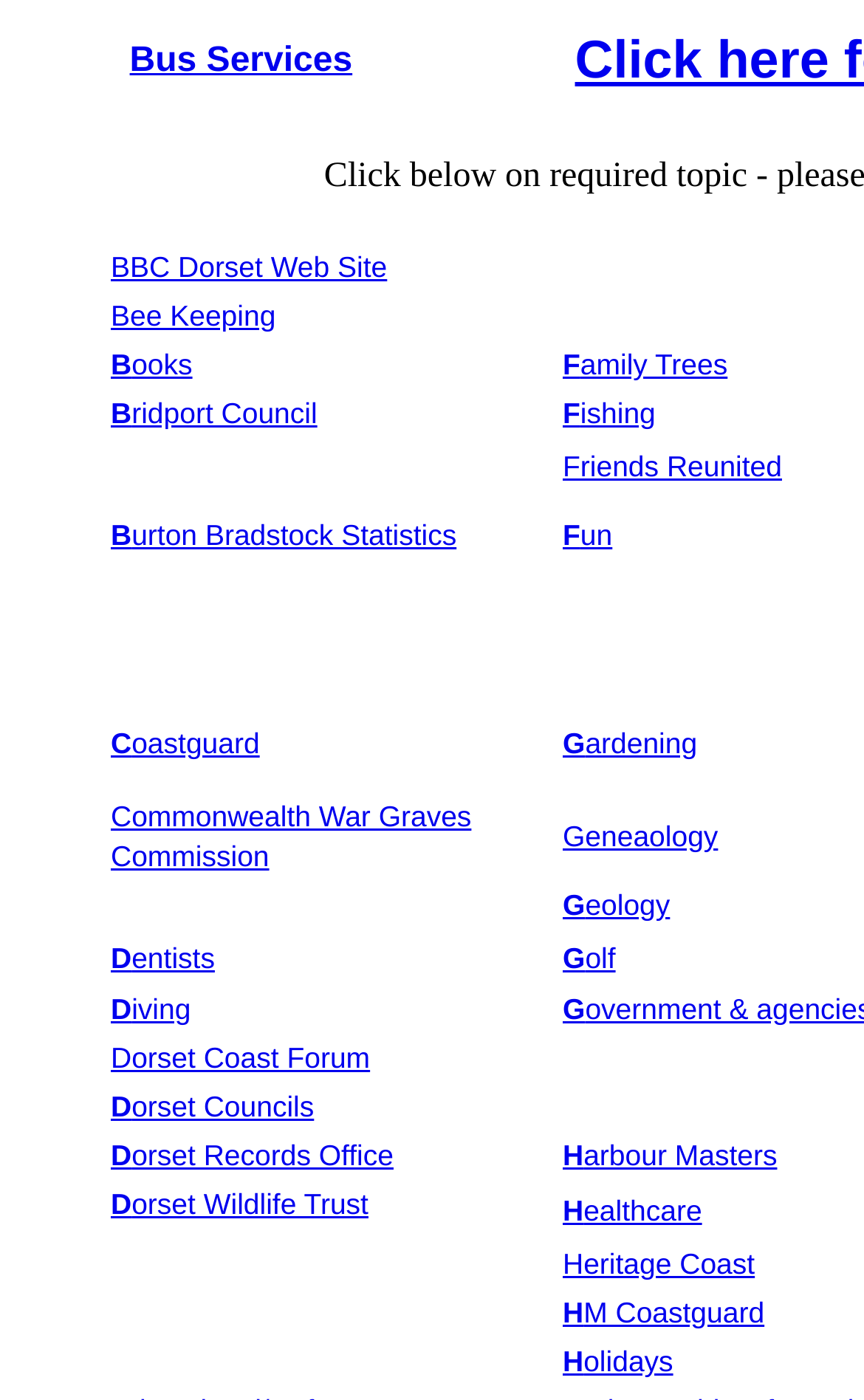Specify the bounding box coordinates of the area to click in order to execute this command: 'Click the endo-IWR 1 link'. The coordinates should consist of four float numbers ranging from 0 to 1, and should be formatted as [left, top, right, bottom].

None